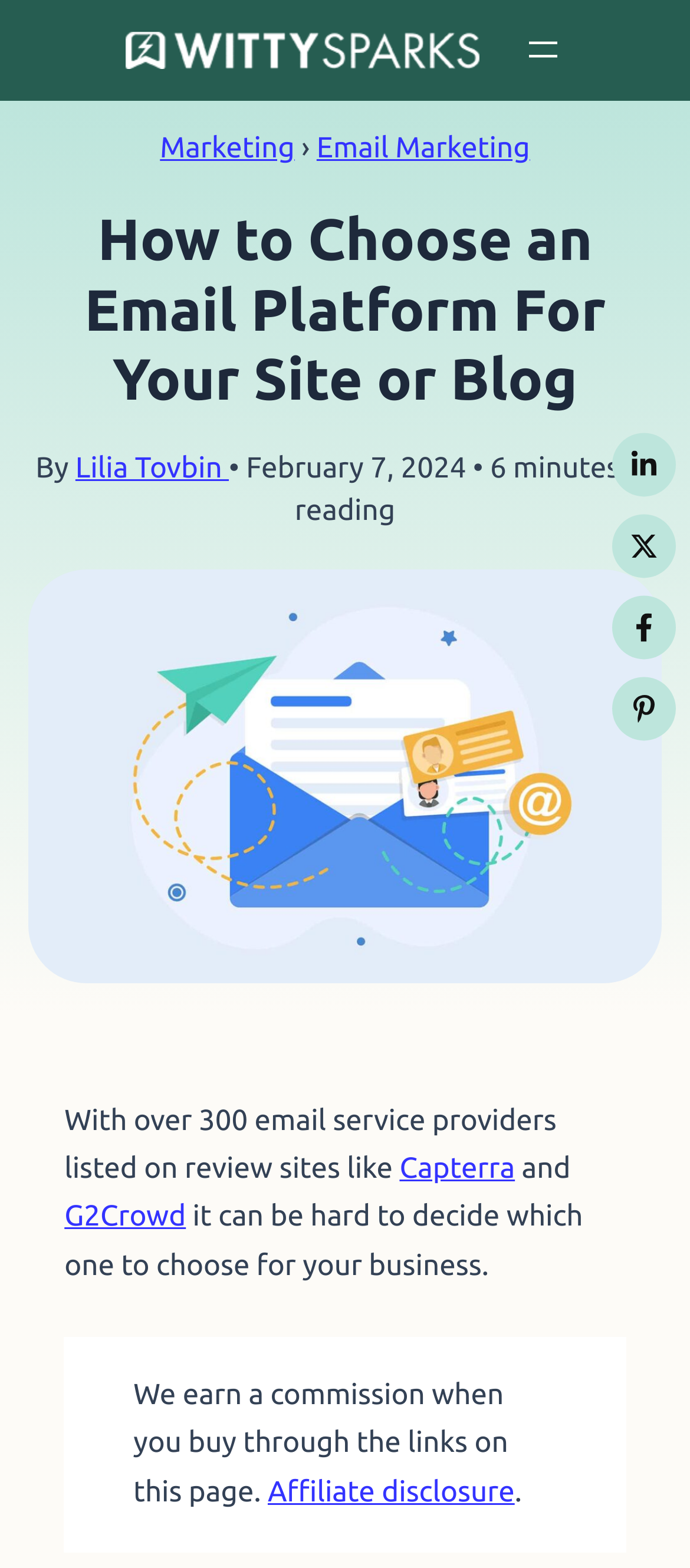What is the logo of the website?
Using the image, respond with a single word or phrase.

WittySparks Logo White